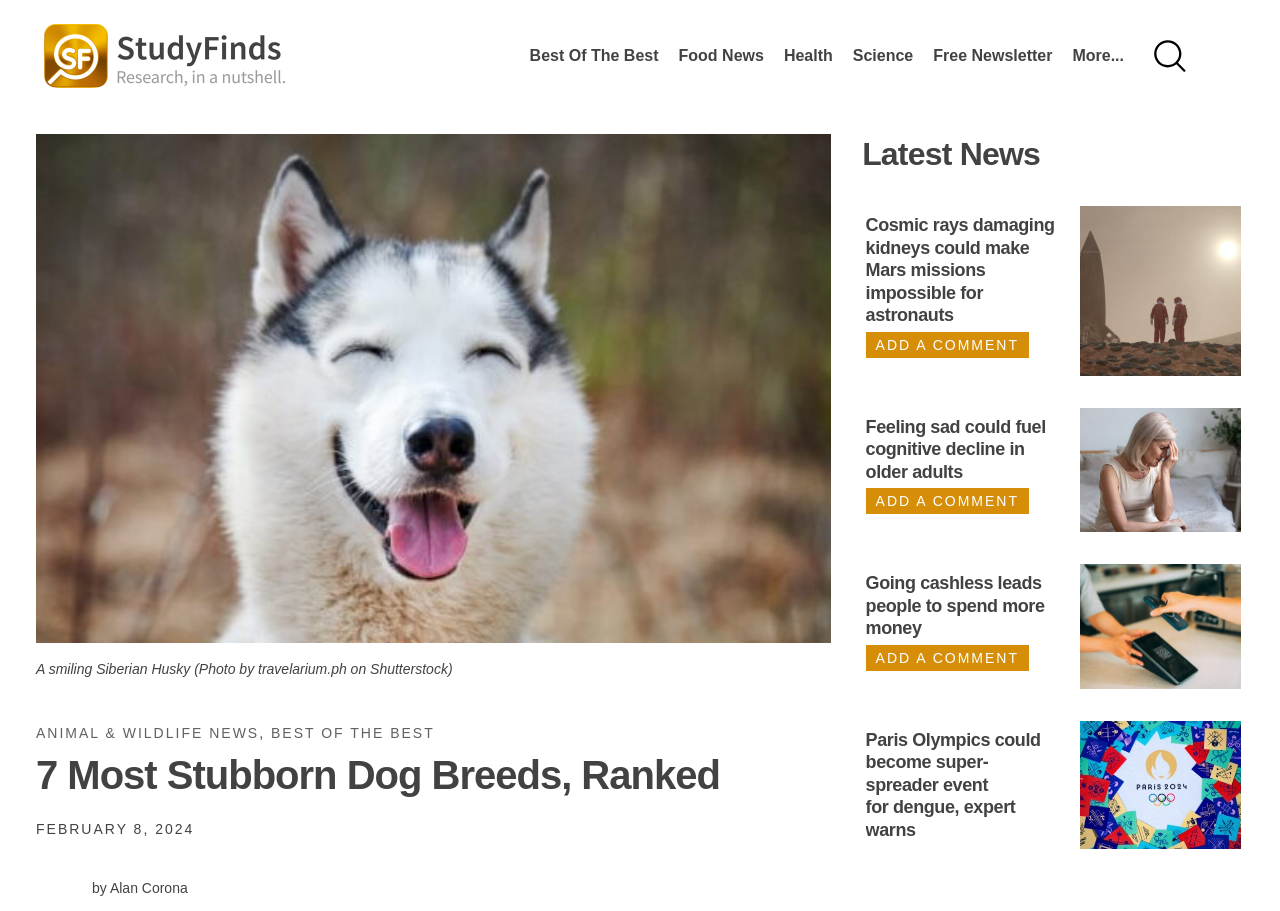Identify the coordinates of the bounding box for the element described below: "Best Of The Best". Return the coordinates as four float numbers between 0 and 1: [left, top, right, bottom].

[0.414, 0.053, 0.514, 0.07]